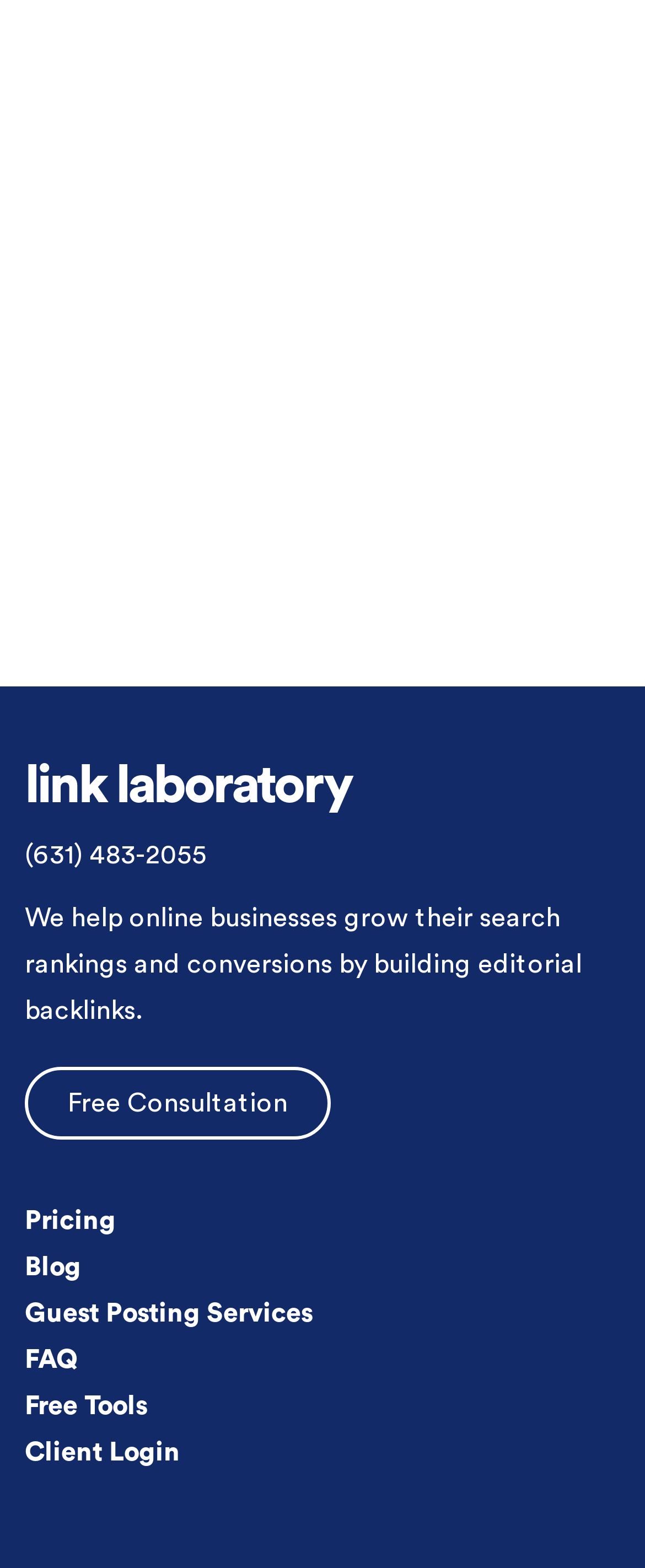By analyzing the image, answer the following question with a detailed response: What is the phone number?

The phone number is '(631) 483-2055' which is mentioned in the link element with bounding box coordinates [0.038, 0.536, 0.321, 0.553]